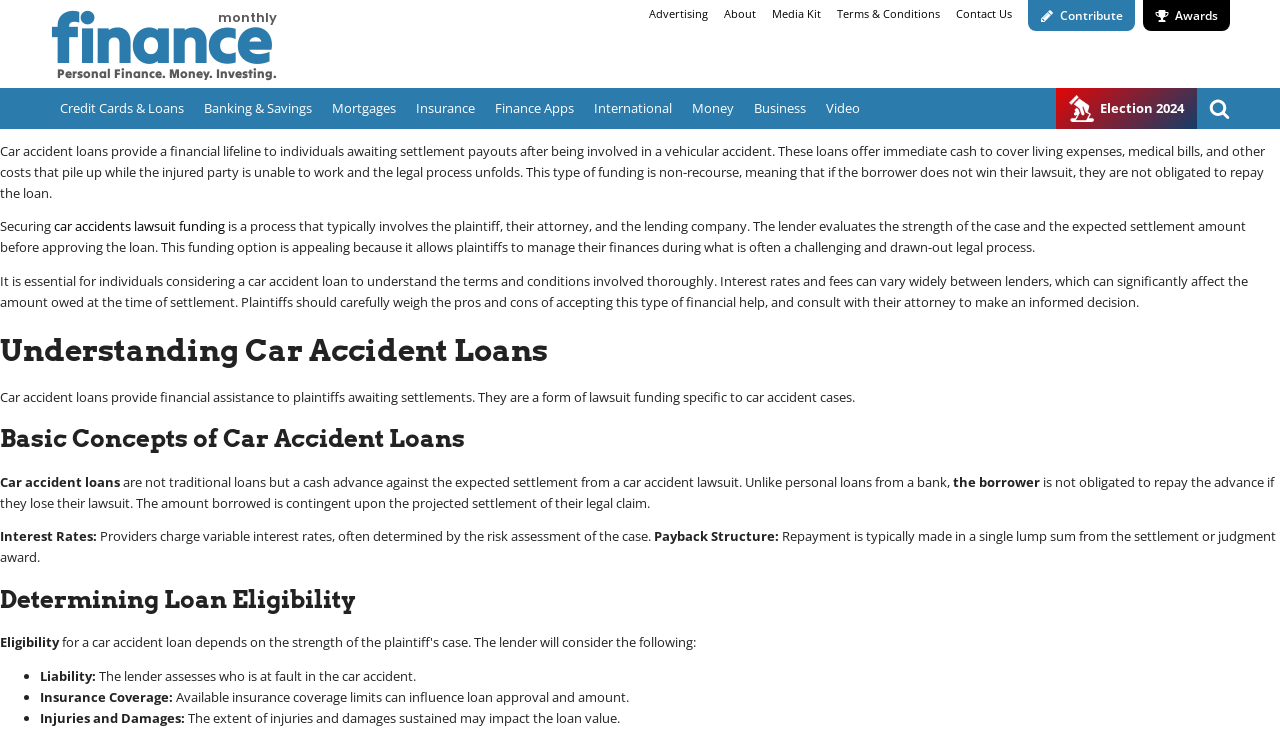Determine the bounding box coordinates of the region I should click to achieve the following instruction: "Visit the homepage". Ensure the bounding box coordinates are four float numbers between 0 and 1, i.e., [left, top, right, bottom].

None